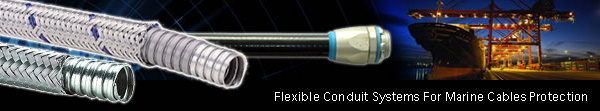Create a detailed narrative of what is happening in the image.

The image showcases a selection of flexible conduit systems designed for marine cable protection. Prominently featured are different types of conduits, including a metal braided conduit and a smooth, durable conduit, ensuring versatile applications in marine environments. The background subtly hints at a port setting, with images of containers and a ship, underscoring the importance of reliable cable management in harsh maritime conditions. This robust conduit solution enhances the safety and efficiency of electrical systems used in marine operations.